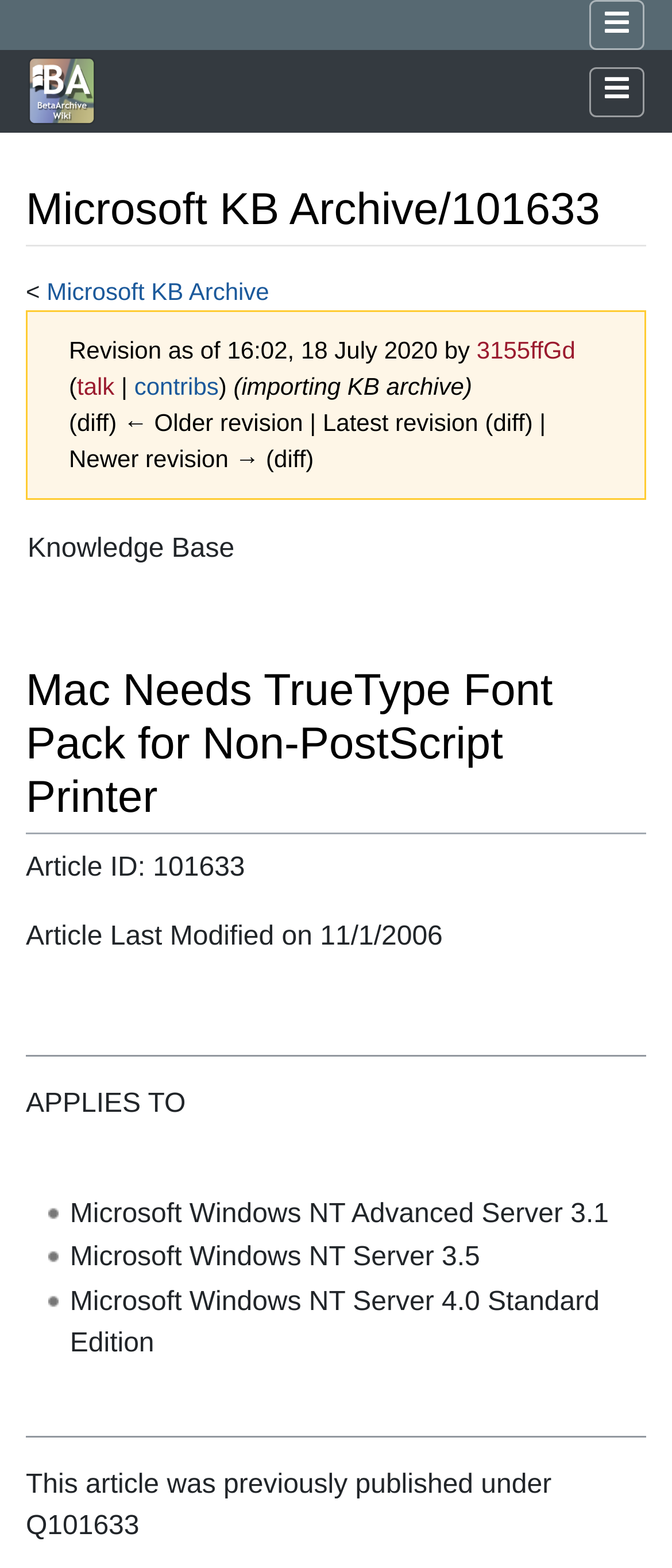Please determine the bounding box coordinates of the element to click in order to execute the following instruction: "Click the BetaArchive Wiki button". The coordinates should be four float numbers between 0 and 1, specified as [left, top, right, bottom].

[0.877, 0.0, 0.959, 0.032]